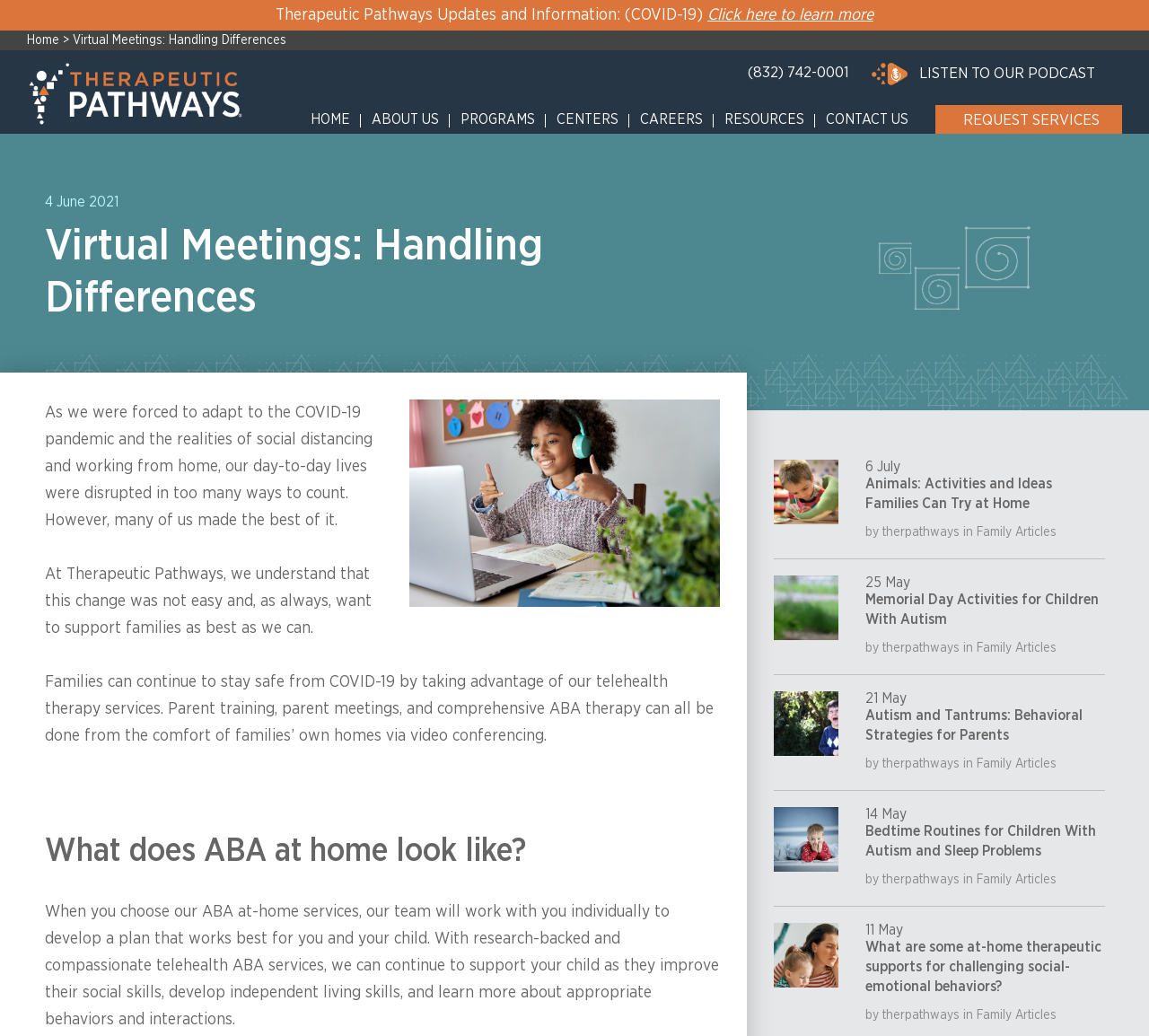Construct a comprehensive caption that outlines the webpage's structure and content.

The webpage is about Therapeutic Pathways, a company that provides ABA (Applied Behavior Analysis) therapy services, particularly for children with autism. The page has a prominent heading "Virtual Meetings: Handling Differences" at the top, indicating that the company is adapting to the COVID-19 pandemic.

At the top-left corner, there is a logo of Therapeutic Pathways, accompanied by a navigation menu with links to various sections of the website, including "Home", "About Us", "Programs", "Centers", "Careers", "Resources", and "Contact Us".

Below the navigation menu, there is a section with a static text "Therapeutic Pathways Updates and Information: (COVID-19)" followed by a link "Click here to learn more". This section is likely providing information about the company's response to the pandemic.

On the right side of the page, there is a section with a link "LISTEN TO OUR PODCAST" accompanied by an image, and a phone number "(832) 742-0001" for contacting the company.

The main content of the page is divided into several sections. The first section has a heading "Virtual Meetings: Handling Differences" and discusses how the company is adapting to the pandemic by providing telehealth therapy services, including parent training, parent meetings, and comprehensive ABA therapy, all of which can be done from the comfort of families' own homes via video conferencing.

The next section has a heading "What does ABA at home look like?" and explains how the company's ABA at-home services work, including developing a personalized plan for each family and providing research-backed and compassionate telehealth ABA services.

Below this section, there are four links to articles about autism, including "6 July Animals: Activities and Ideas Families Can Try at Home", "25 May Memorial Day Activities for Children With Autism", "21 May Autism and Tantrums: Behavioral Strategies for Parents", and "14 May Bedtime Routines for Children With Autism and Sleep Problems".

At the bottom of the page, there is a form with a question "How old is your child or dependent?" followed by six radio buttons with different age ranges, from "Under 3 years old" to "17 to 25 years old" and "(4-adult)". There is also a "Next" button at the bottom-right corner of the form.